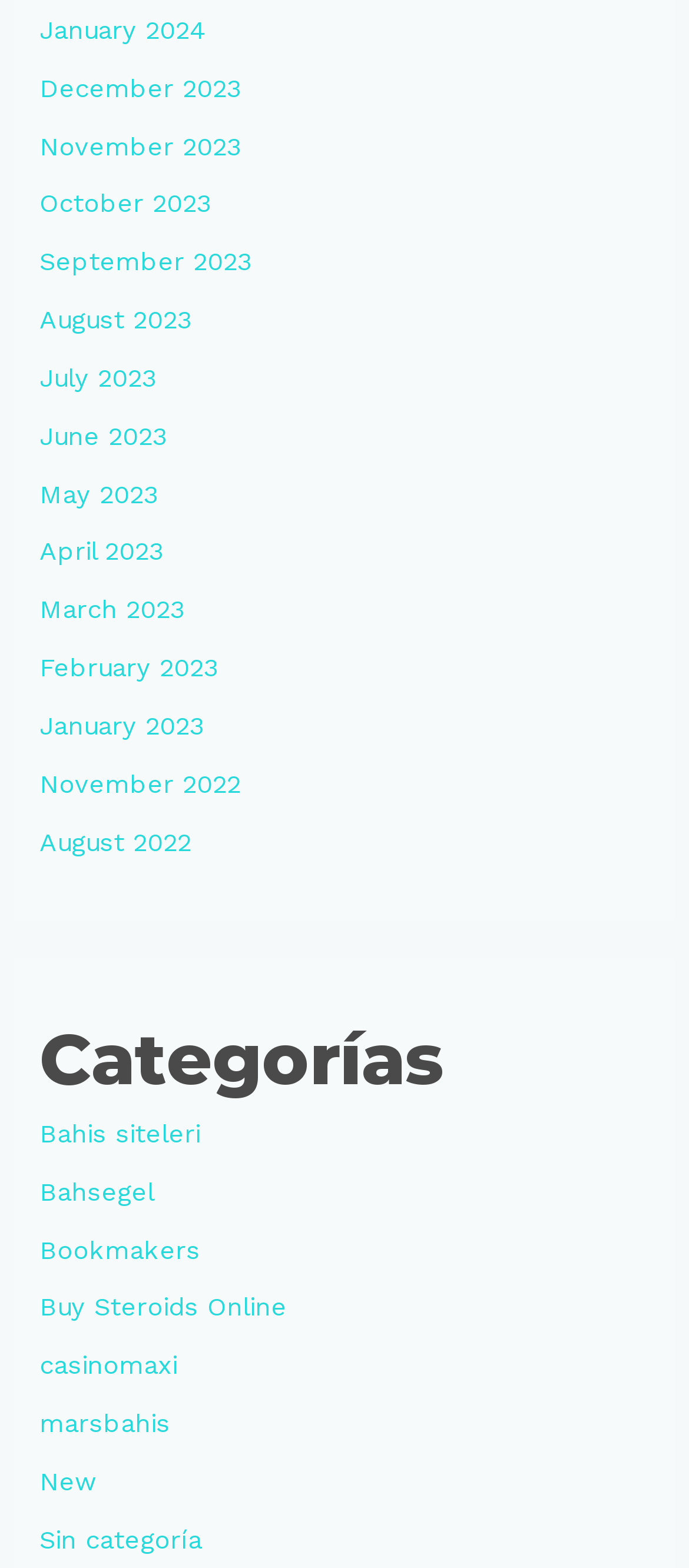Pinpoint the bounding box coordinates of the clickable area needed to execute the instruction: "View New". The coordinates should be specified as four float numbers between 0 and 1, i.e., [left, top, right, bottom].

[0.058, 0.935, 0.14, 0.955]